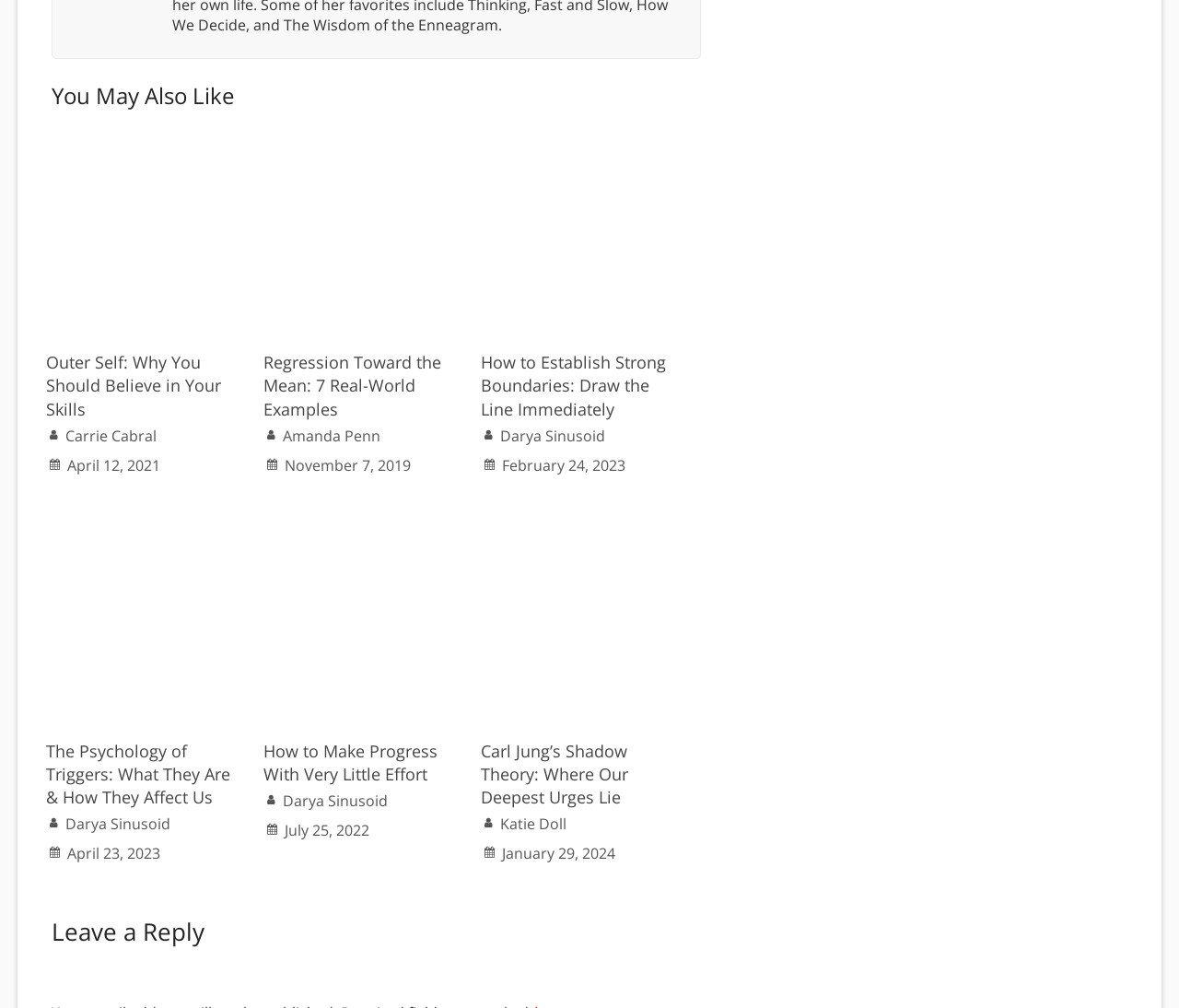Identify the bounding box coordinates for the element you need to click to achieve the following task: "Click on the article 'Outer Self: Why You Should Believe in Your Skills'". Provide the bounding box coordinates as four float numbers between 0 and 1, in the form [left, top, right, bottom].

[0.039, 0.135, 0.206, 0.155]